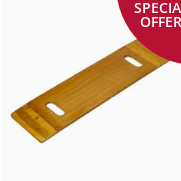Offer a detailed narrative of what is shown in the image.

The image showcases a **Transfer Board With Handholes**, designed to facilitate smooth and secure patient transfers between various seating surfaces, such as wheelchairs, beds, and chairs. Featuring a robust laminated plywood construction, this transfer board is both durable and lightweight. The design includes handholes for easy handling, providing added safety and convenience during transfers. This product is currently available at a special offer price of **£18.40**, down from the original price of **£21.99**, and is eligible for VAT relief.